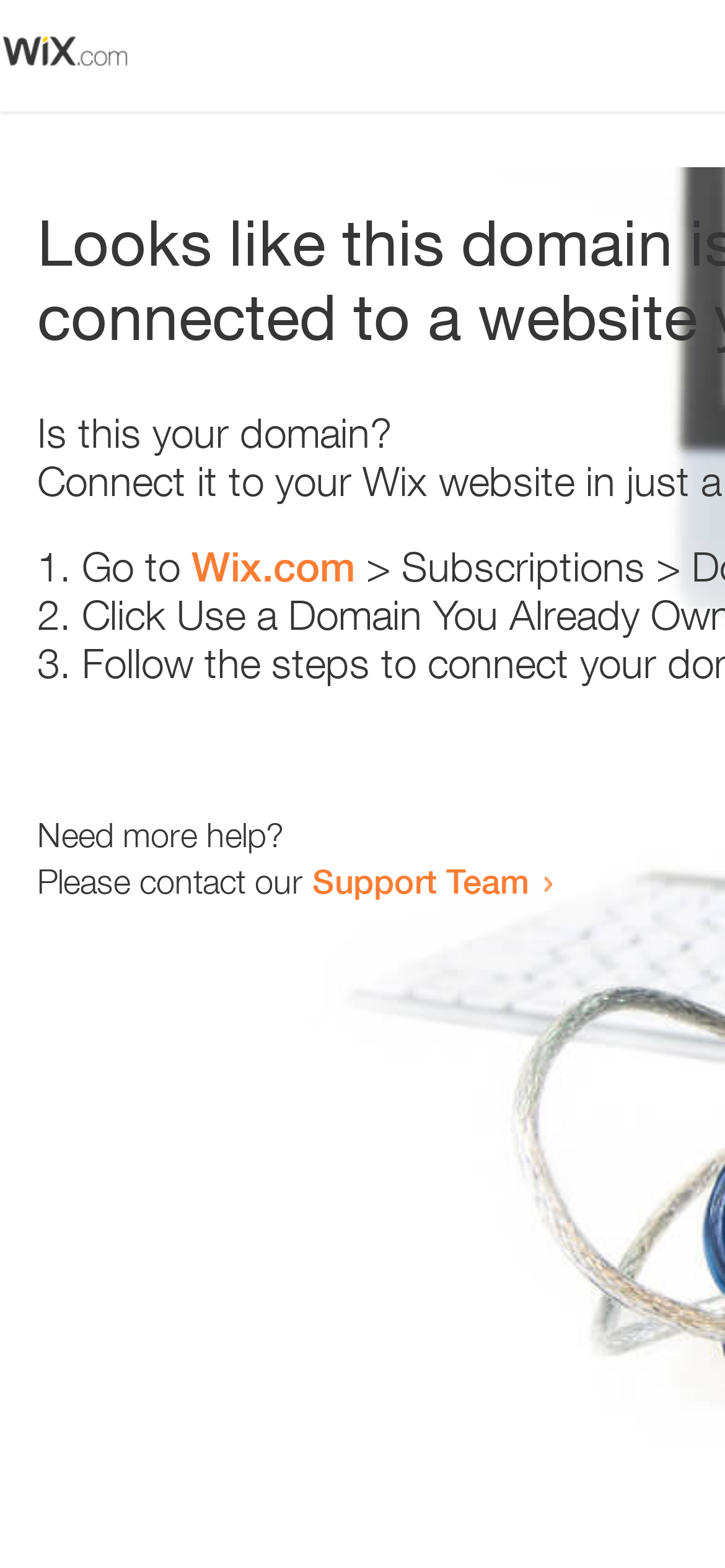Explain the webpage's design and content in an elaborate manner.

The webpage appears to be an error page, with a small image at the top left corner. Below the image, there is a question "Is this your domain?" in a prominent position. 

To the right of the question, there is a numbered list with three items. The first item starts with "1." and suggests going to "Wix.com". The second item starts with "2." and the third item starts with "3.", but their contents are not specified. 

Below the list, there is a message "Need more help?" followed by a sentence "Please contact our Support Team" with a link to the Support Team. The link is positioned to the right of the sentence.